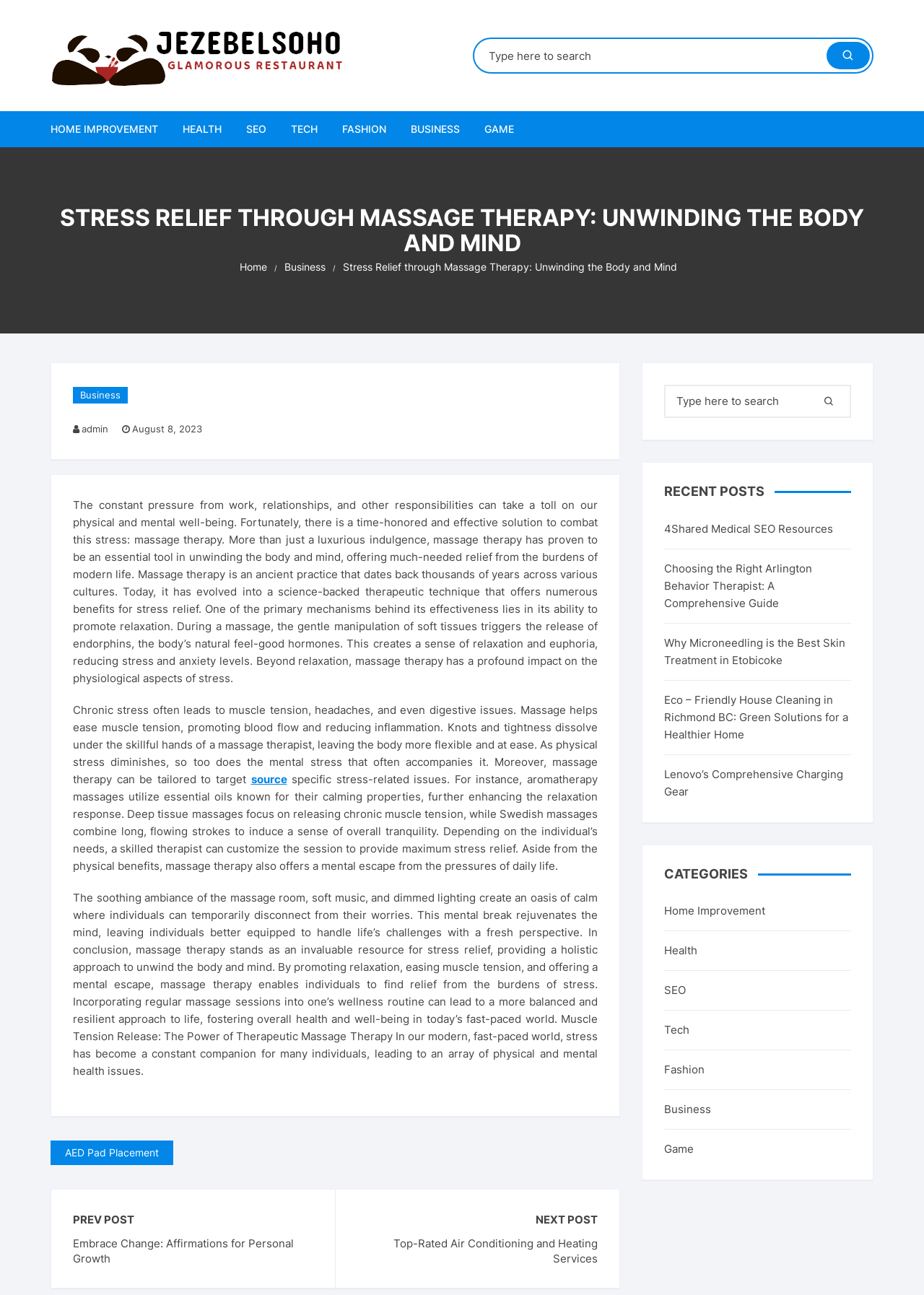What is the purpose of massage therapy?
Answer the question in a detailed and comprehensive manner.

Based on the webpage content, massage therapy is described as a tool to combat stress, offering much-needed relief from the burdens of modern life. It promotes relaxation, eases muscle tension, and provides a mental escape from daily pressures.